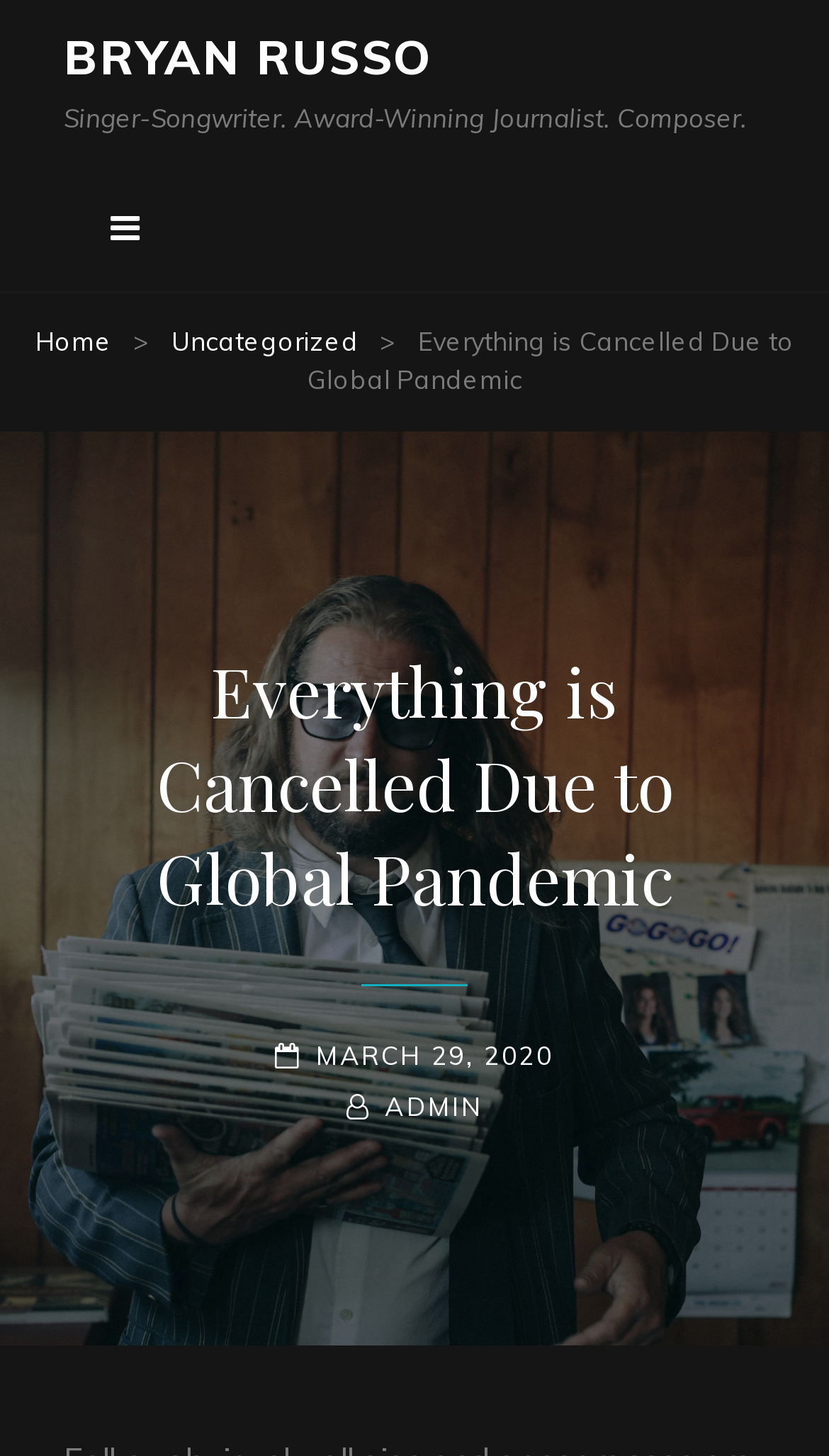Examine the image carefully and respond to the question with a detailed answer: 
What is the title of the post?

The title of the post can be found in the heading element 'Everything is Cancelled Due to Global Pandemic' which is located below the navigation links.